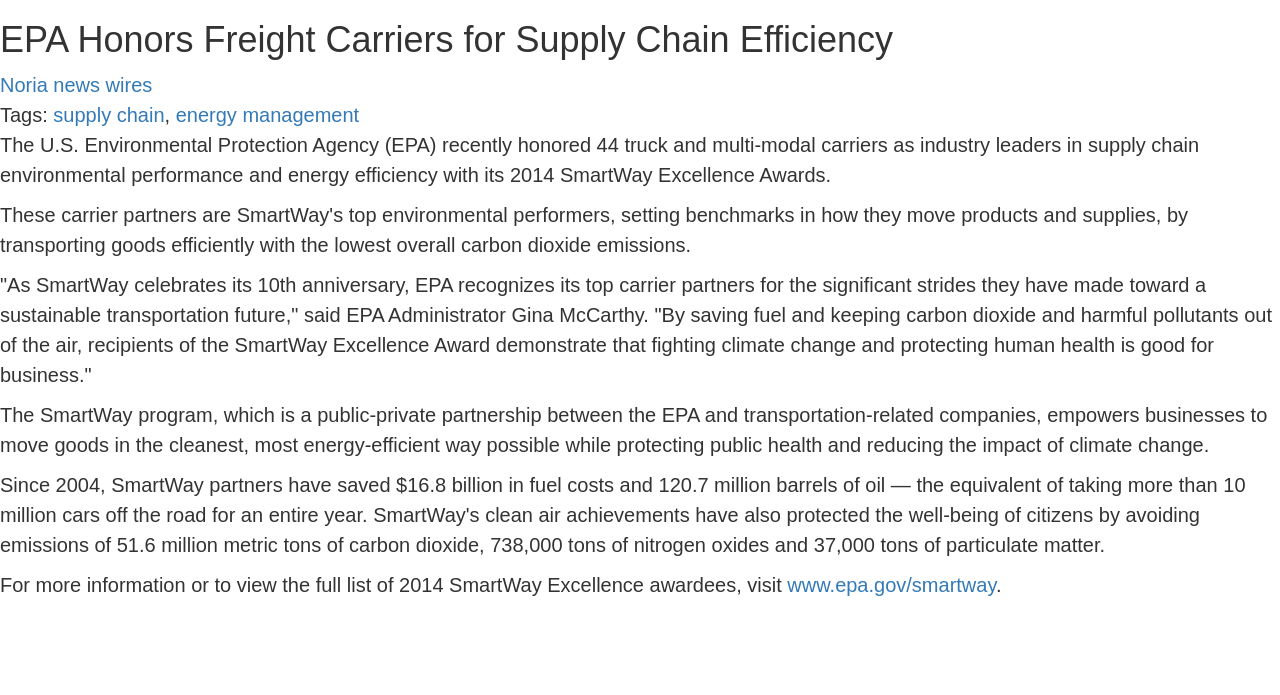What is the purpose of the SmartWay program?
Answer with a single word or phrase, using the screenshot for reference.

To move goods in a clean and energy-efficient way